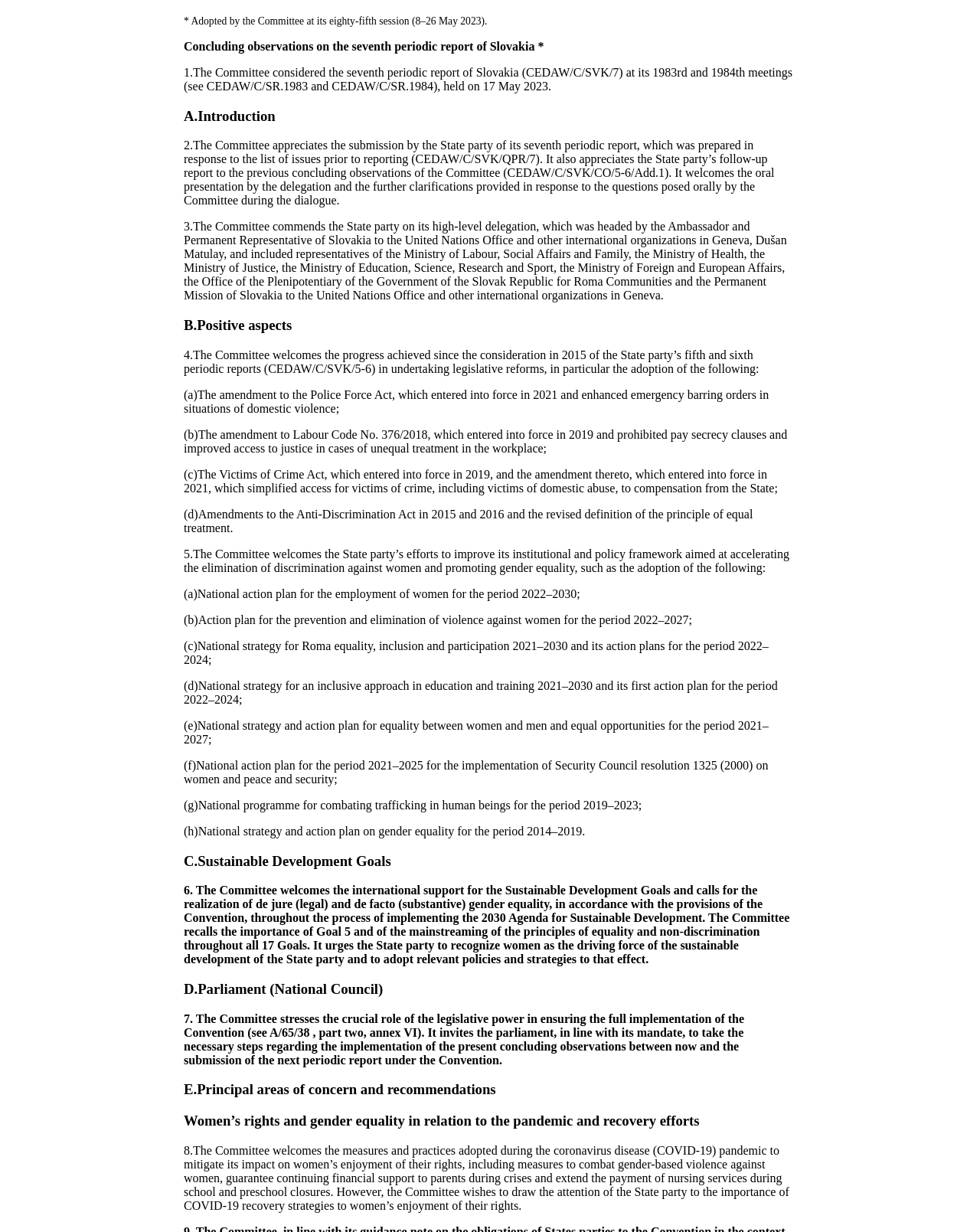What is the year mentioned in the context of the Police Force Act?
From the image, respond with a single word or phrase.

2021